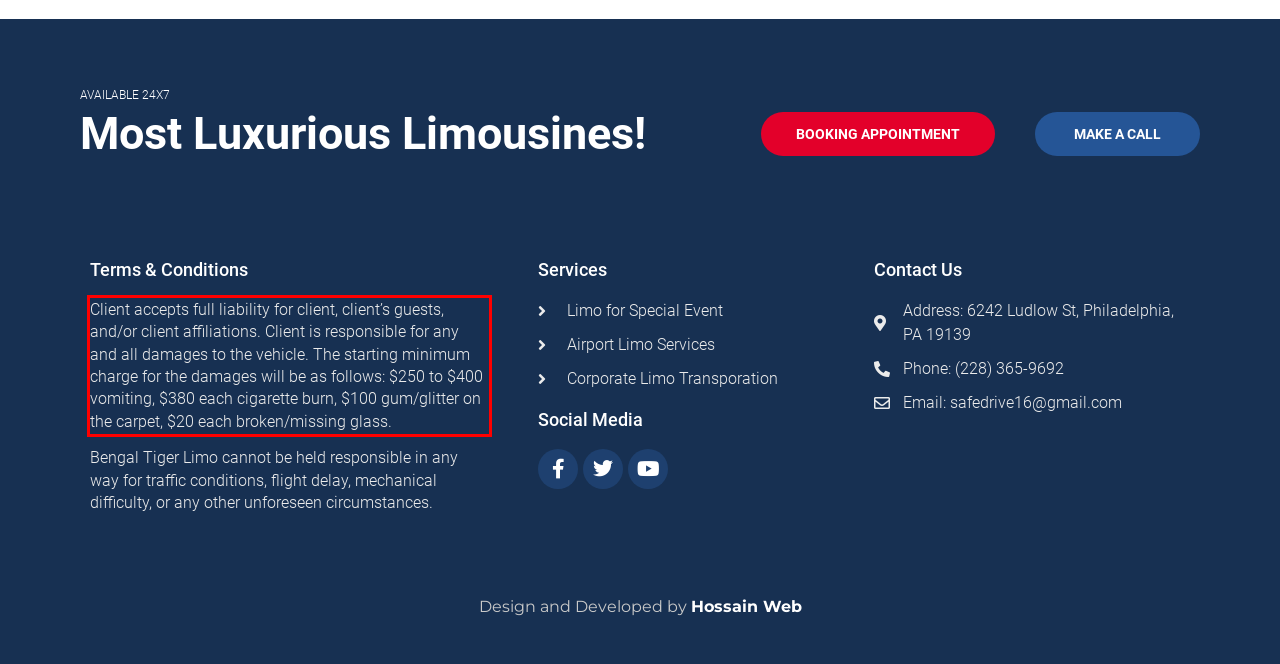You are given a screenshot of a webpage with a UI element highlighted by a red bounding box. Please perform OCR on the text content within this red bounding box.

Client accepts full liability for client, client’s guests, and/or client affiliations. Client is responsible for any and all damages to the vehicle. The starting minimum charge for the damages will be as follows: $250 to $400 vomiting, $380 each cigarette burn, $100 gum/glitter on the carpet, $20 each broken/missing glass.